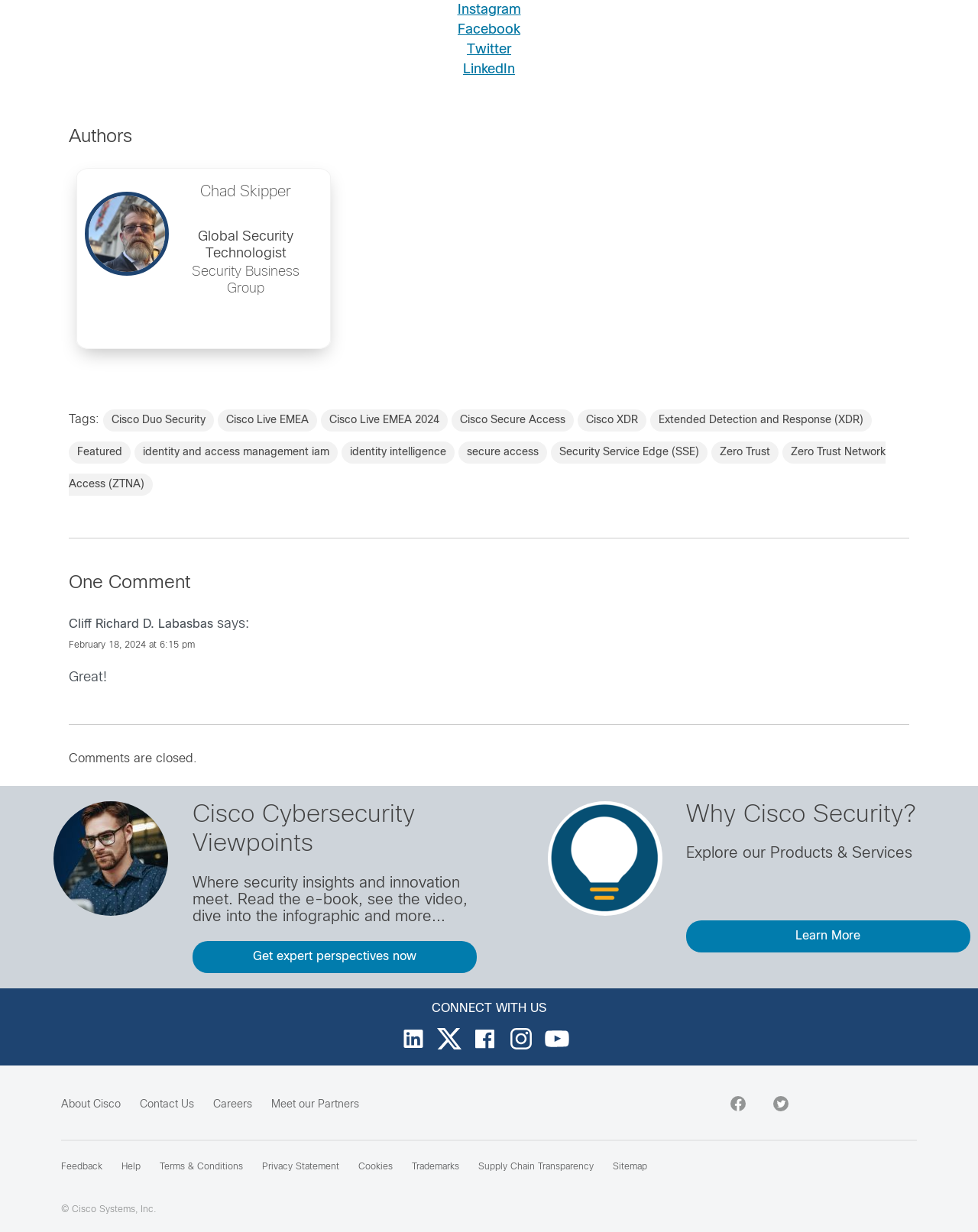What is the name of the author of the article?
Answer the question with as much detail as possible.

I looked at the article section and found the author's name, which is Chad Skipper, mentioned below the avatar image.